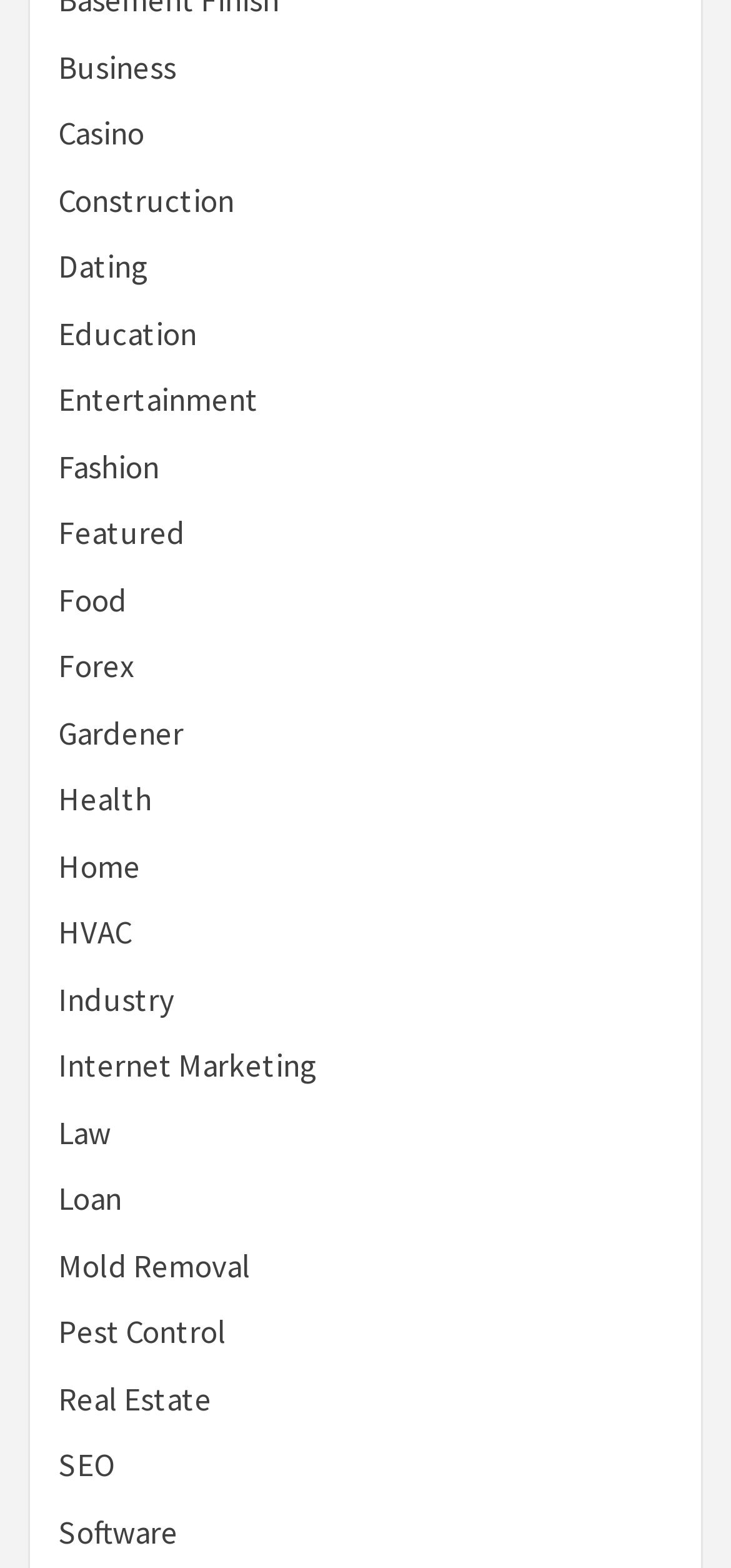Please identify the bounding box coordinates of the clickable area that will allow you to execute the instruction: "Visit the Education page".

[0.079, 0.199, 0.269, 0.226]